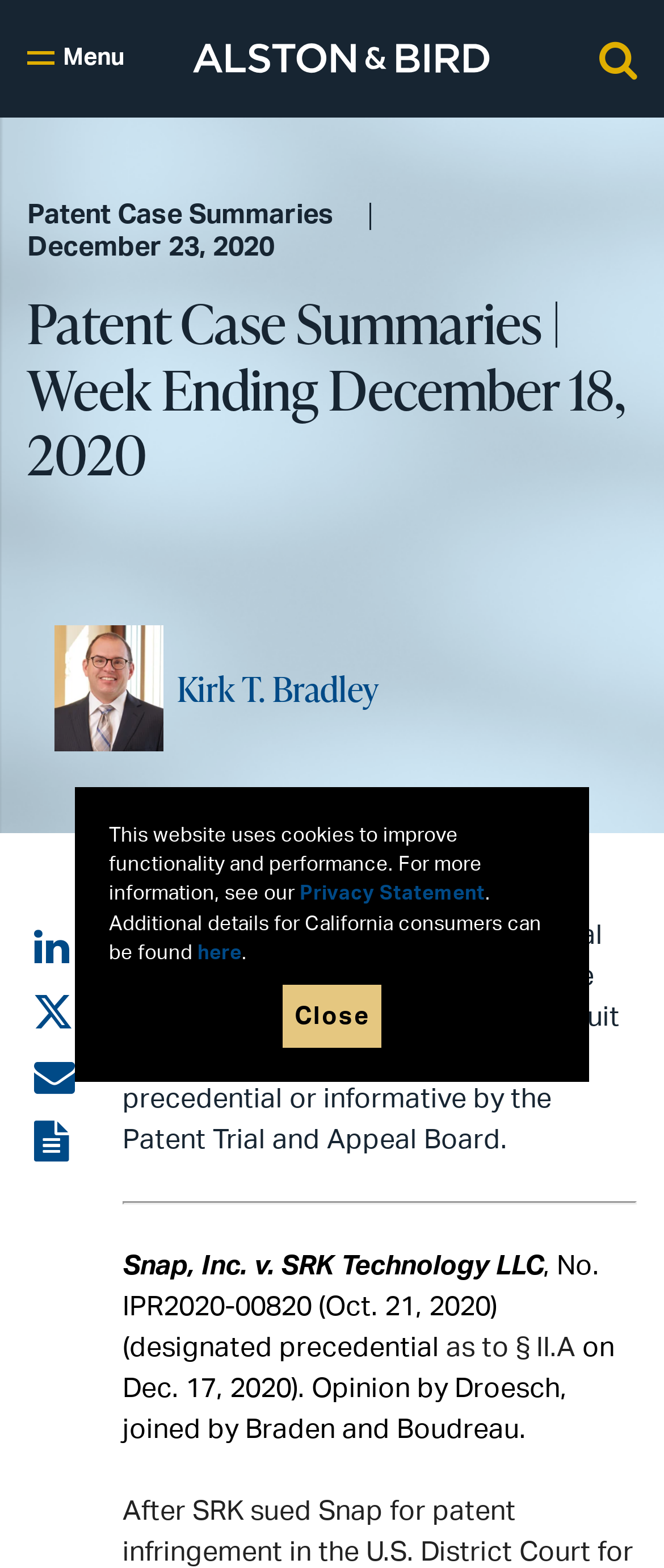Please provide the bounding box coordinate of the region that matches the element description: here. Coordinates should be in the format (top-left x, top-left y, bottom-right x, bottom-right y) and all values should be between 0 and 1.

[0.297, 0.602, 0.364, 0.614]